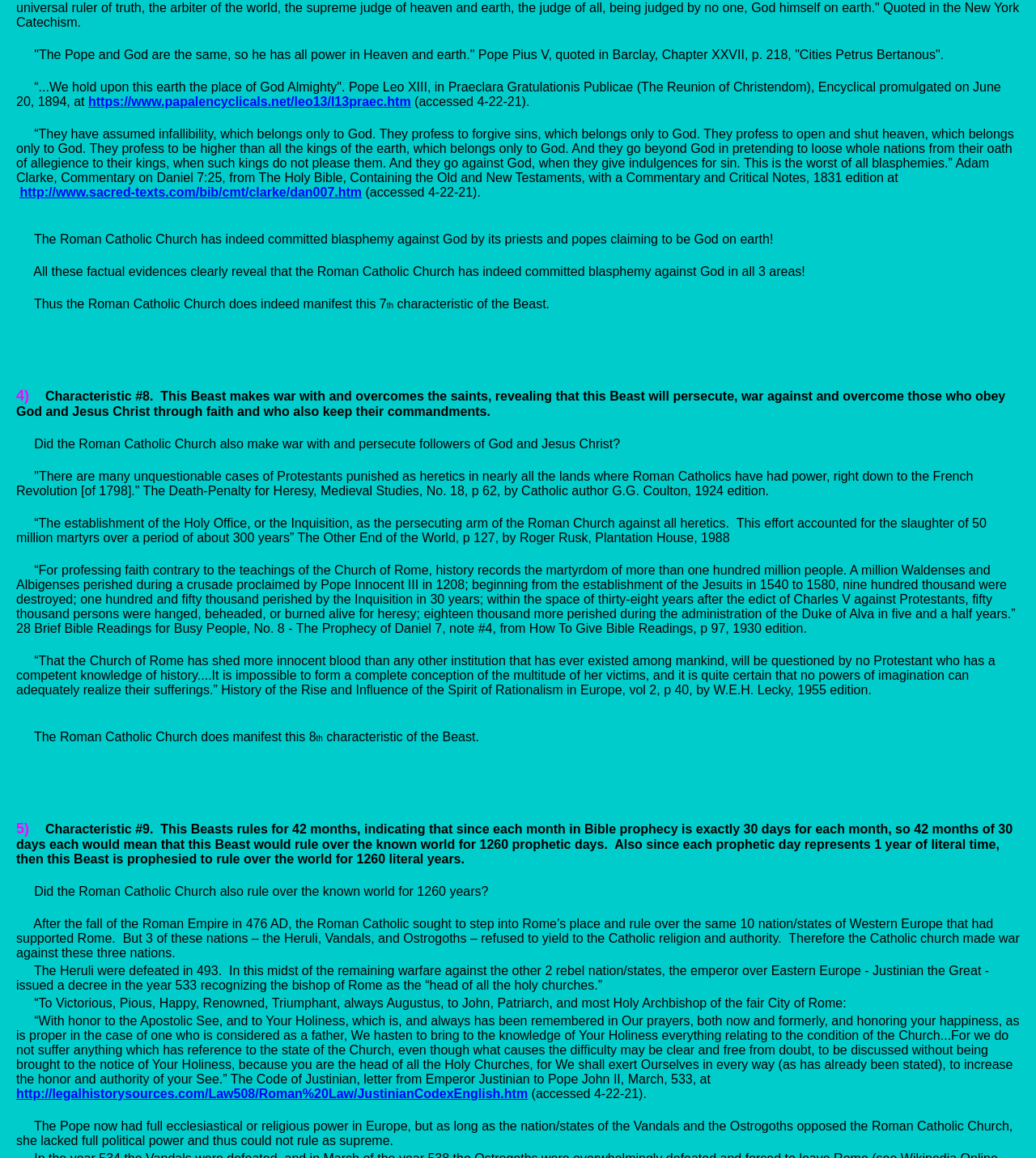Please locate the UI element described by "https://www.papalencyclicals.net/leo13/l13praec.htm" and provide its bounding box coordinates.

[0.085, 0.082, 0.397, 0.094]